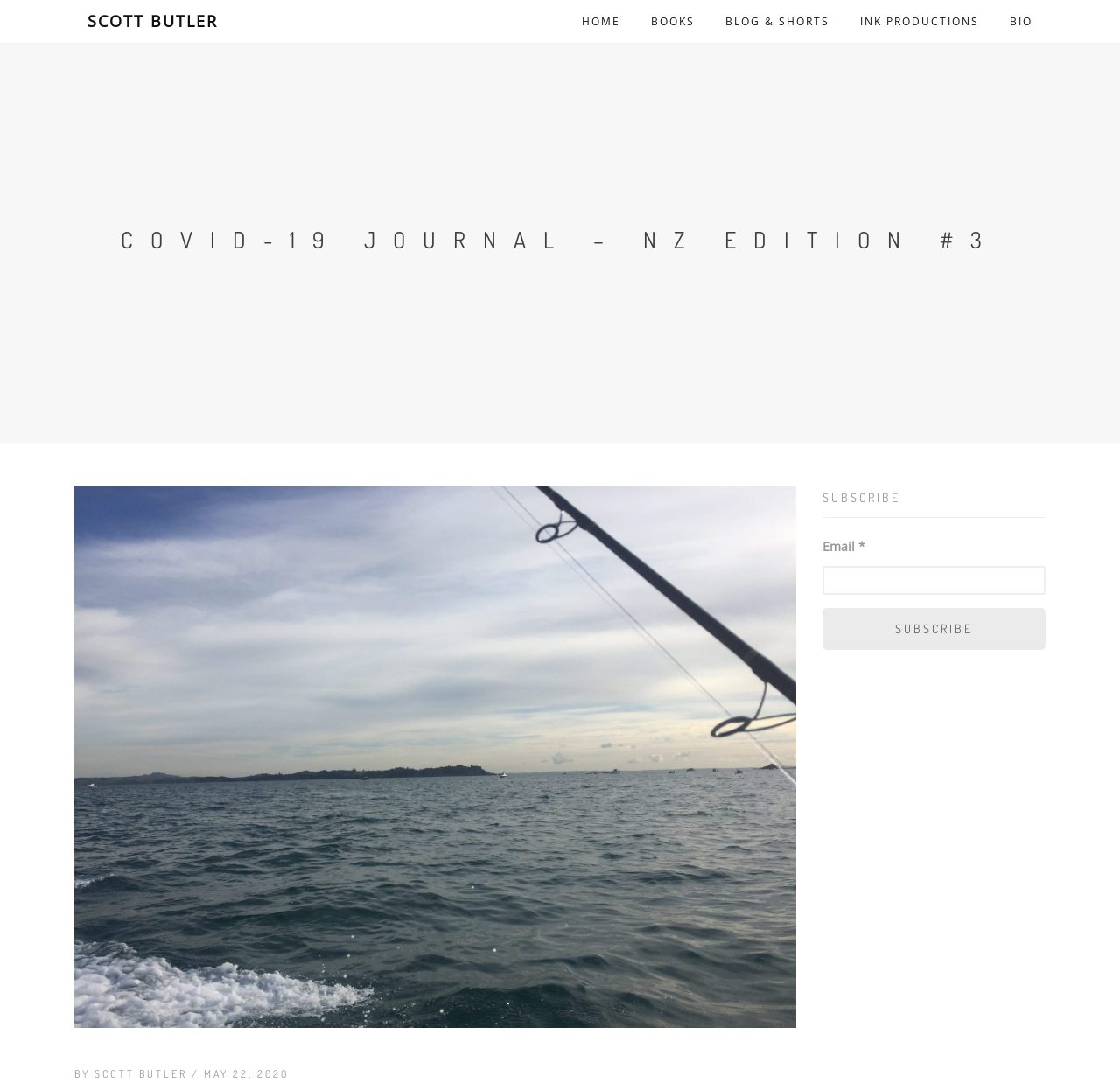Find the bounding box coordinates for the HTML element described in this sentence: "Books". Provide the coordinates as four float numbers between 0 and 1, in the format [left, top, right, bottom].

[0.57, 0.005, 0.632, 0.035]